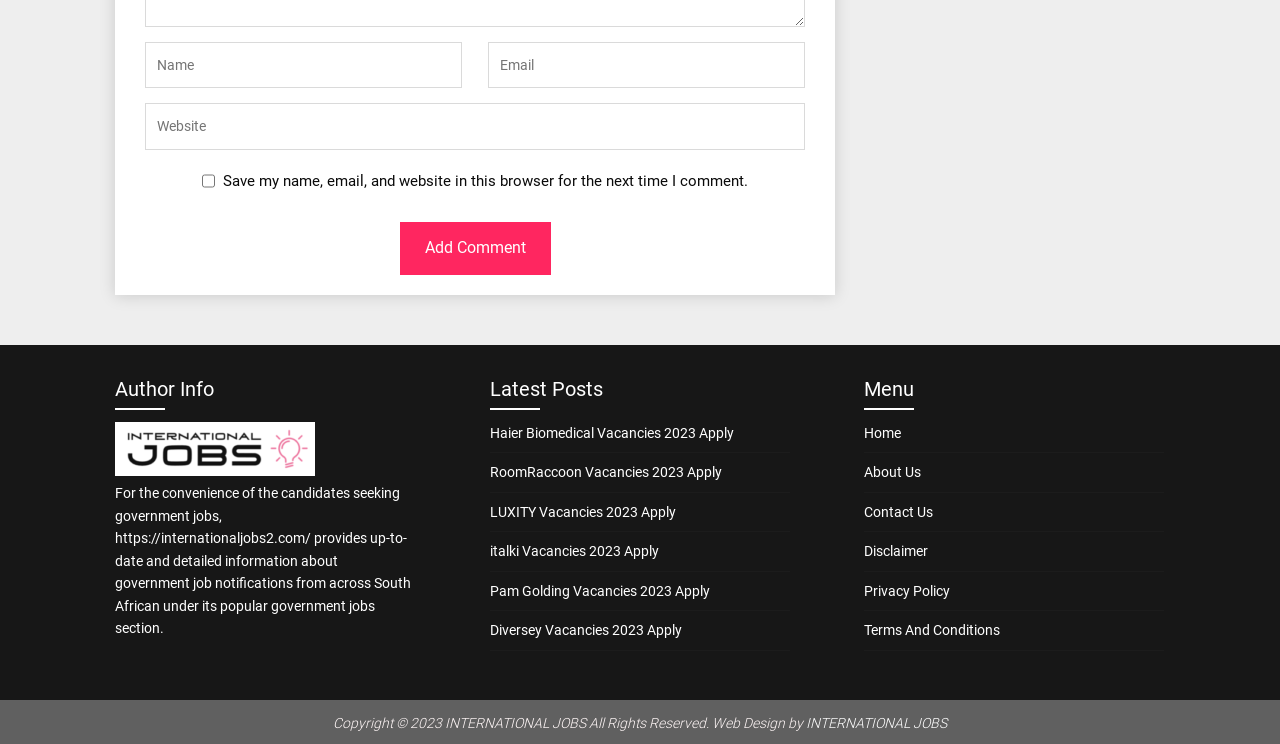Using the information from the screenshot, answer the following question thoroughly:
What is the copyright information at the bottom?

The static text at the bottom of the webpage displays the copyright information, which includes the year 2023 and the name 'INTERNATIONAL JOBS', indicating that the website is owned by INTERNATIONAL JOBS and is copyrighted.